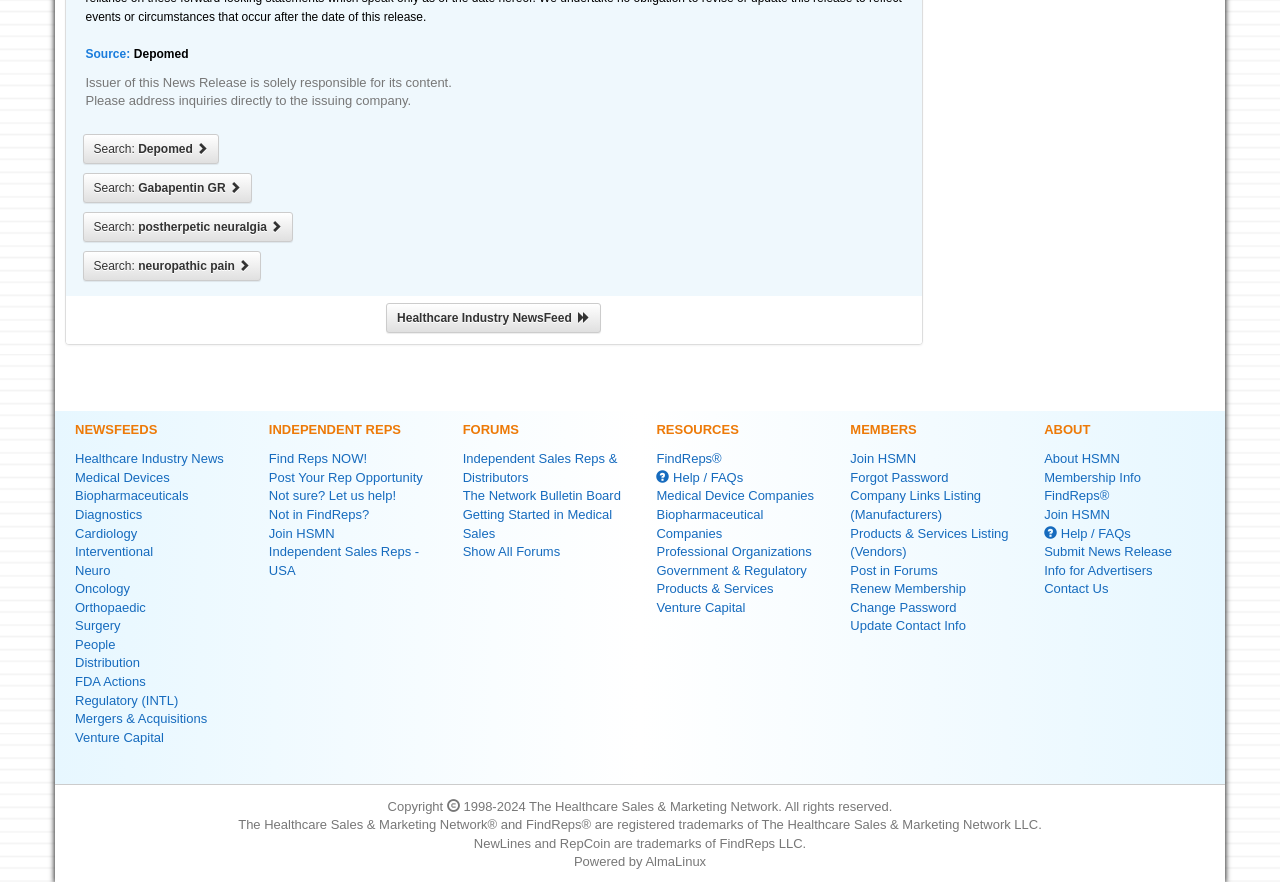Using the elements shown in the image, answer the question comprehensively: What are the main categories in the footer section?

The main categories in the footer section are NEWSFEEDS, INDEPENDENT REPS, FORUMS, RESOURCES, MEMBERS, and ABOUT, which are represented by links with distinct bounding box coordinates and OCR text, indicating separate sections or topics.